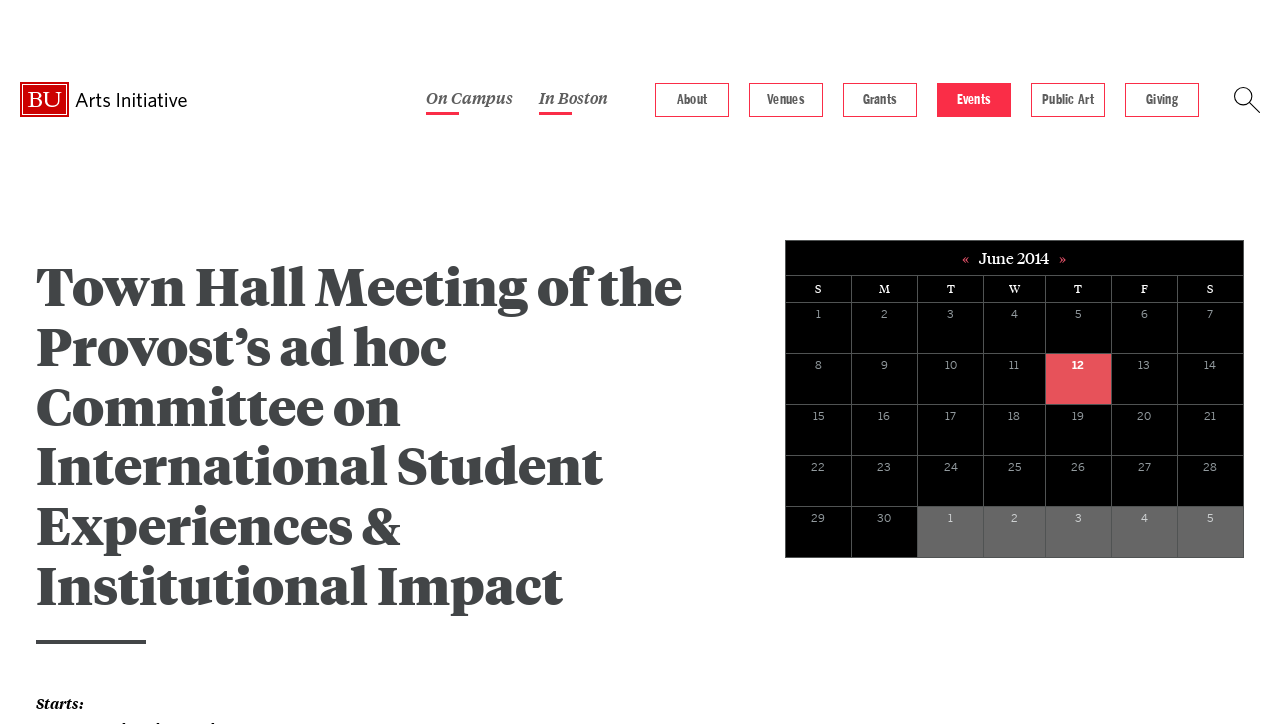Could you determine the bounding box coordinates of the clickable element to complete the instruction: "Click the '1' event on June"? Provide the coordinates as four float numbers between 0 and 1, i.e., [left, top, right, bottom].

[0.614, 0.418, 0.665, 0.489]